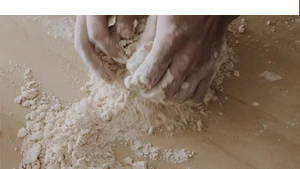Explain the image thoroughly, mentioning every notable detail.

The image captures a close-up view of hands skillfully kneading dough on a wooden surface. The flour is visibly scattered around, creating a soft, powdery texture that contrasts with the smoothness of the wood. The hands are firmly working the dough, suggesting a process of preparation, likely for baking bread or pastry. This intimate moment highlights the tactile interaction with the ingredients, showcasing the art of cooking and the care that goes into creating something delicious. The lighting is warm, enhancing the inviting atmosphere of a kitchen filled with the promise of fresh baked goods.